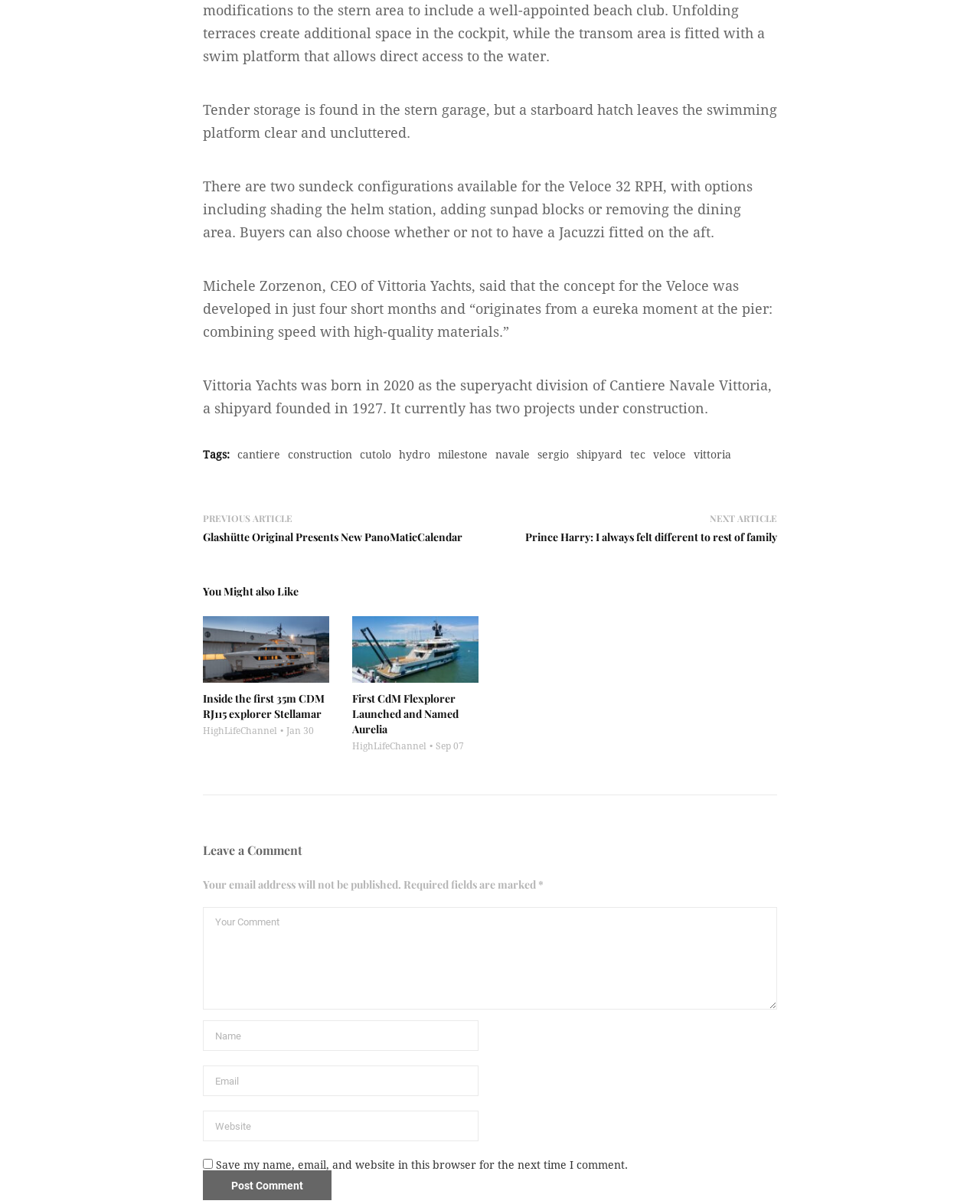Indicate the bounding box coordinates of the element that must be clicked to execute the instruction: "Post your comment". The coordinates should be given as four float numbers between 0 and 1, i.e., [left, top, right, bottom].

[0.209, 0.978, 0.337, 0.991]